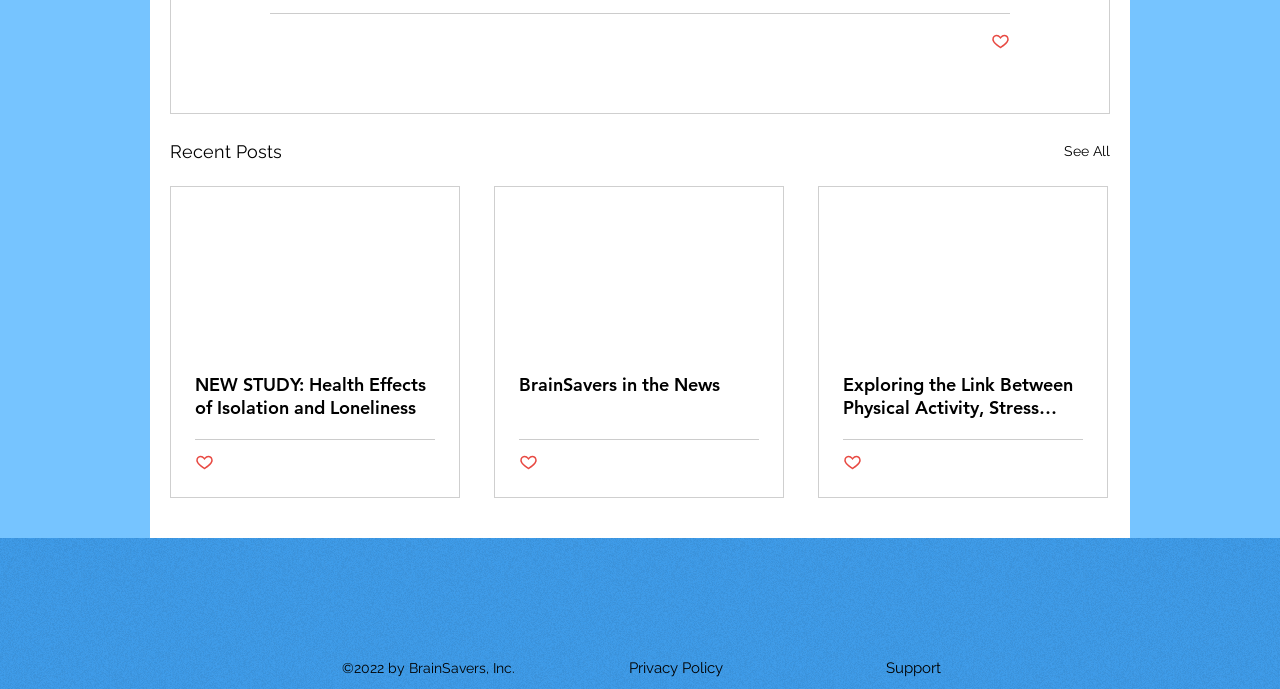Identify the bounding box coordinates for the element that needs to be clicked to fulfill this instruction: "Visit the 'Facebook' page". Provide the coordinates in the format of four float numbers between 0 and 1: [left, top, right, bottom].

[0.161, 0.849, 0.177, 0.878]